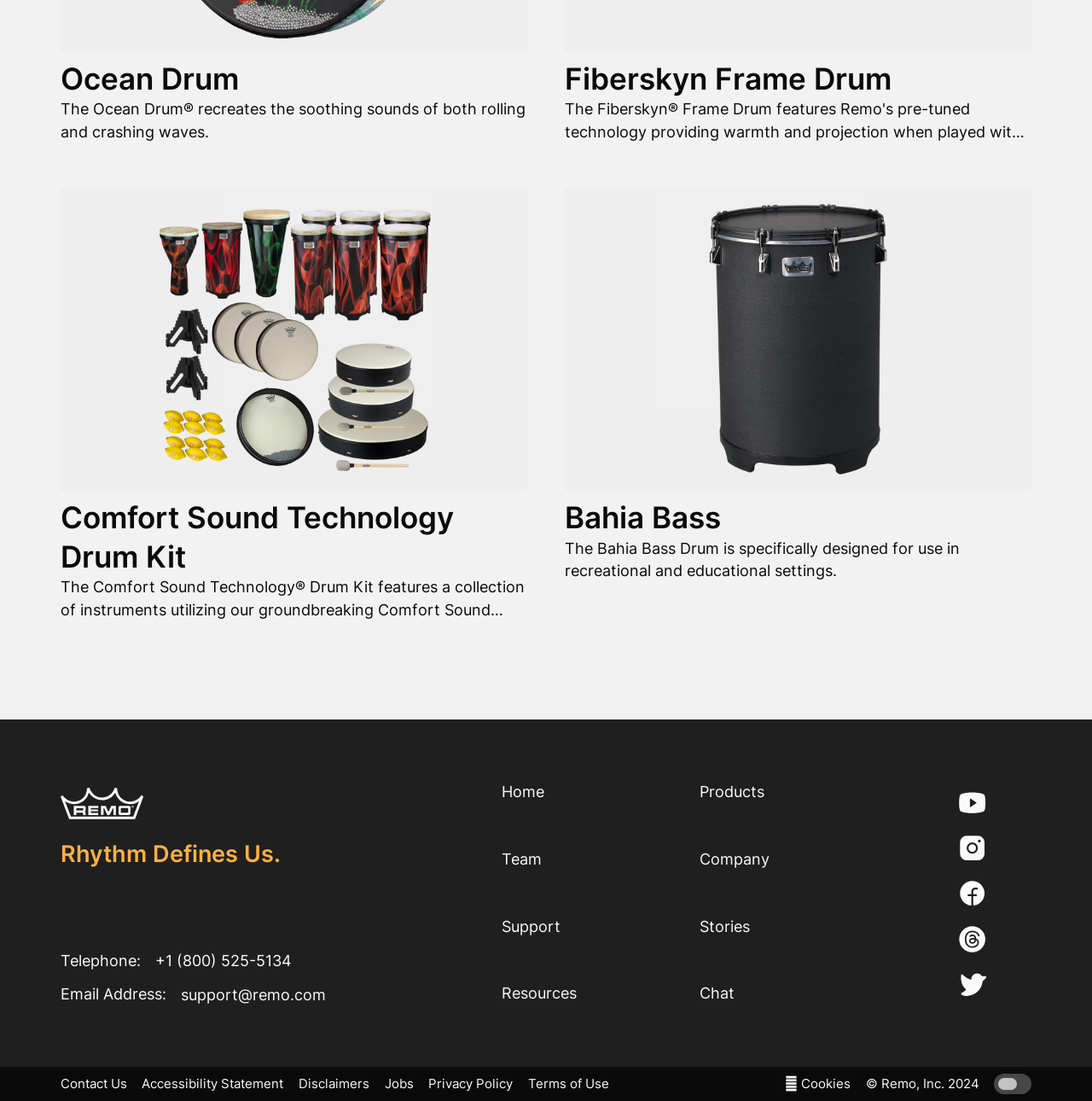Determine the bounding box for the described HTML element: "aria-label="Genics Blog's GitHub organization"". Ensure the coordinates are four float numbers between 0 and 1 in the format [left, top, right, bottom].

None